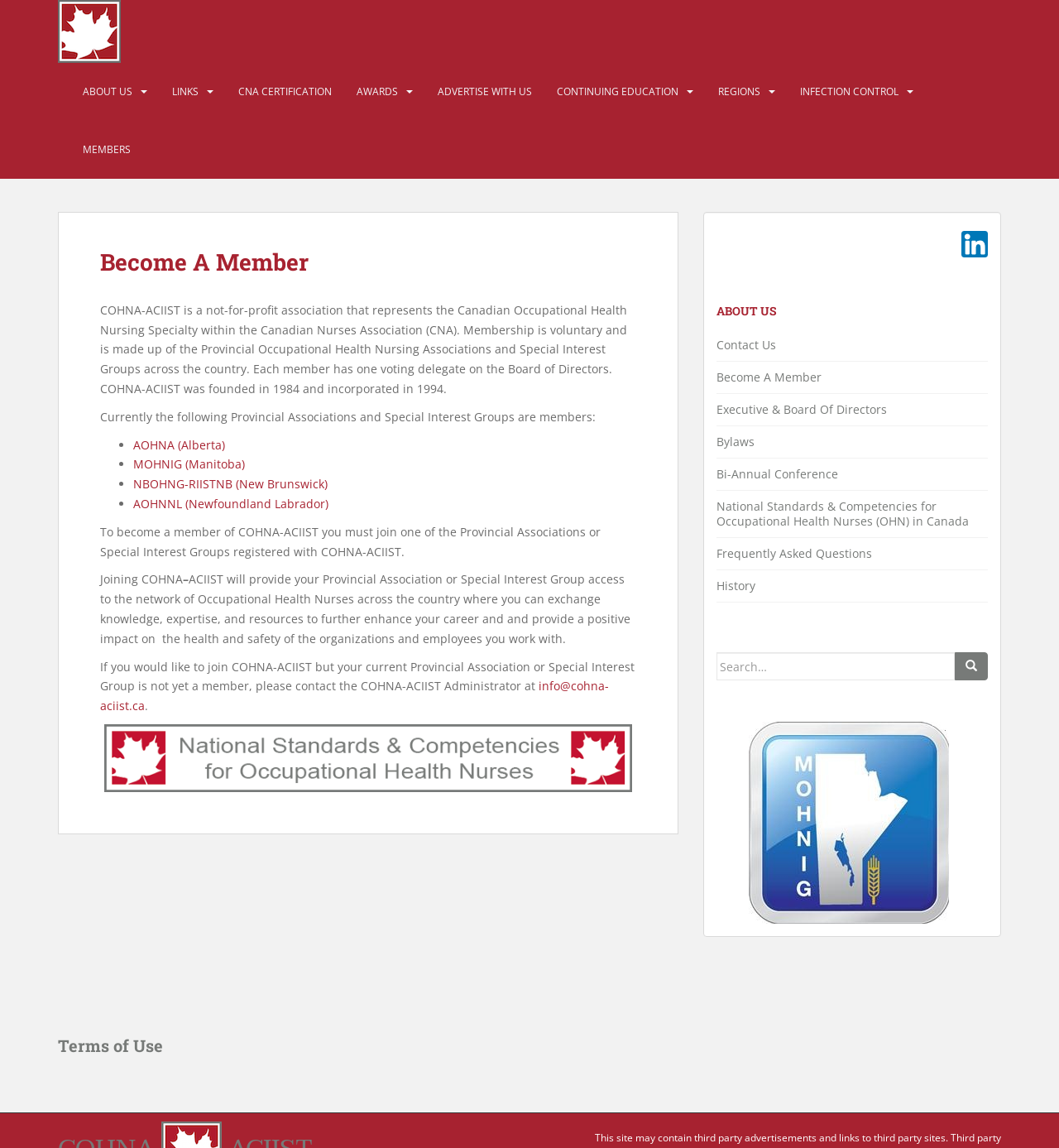How can one contact COHNA-ACIIST?
Look at the image and respond with a one-word or short-phrase answer.

info@cohna-aciist.ca